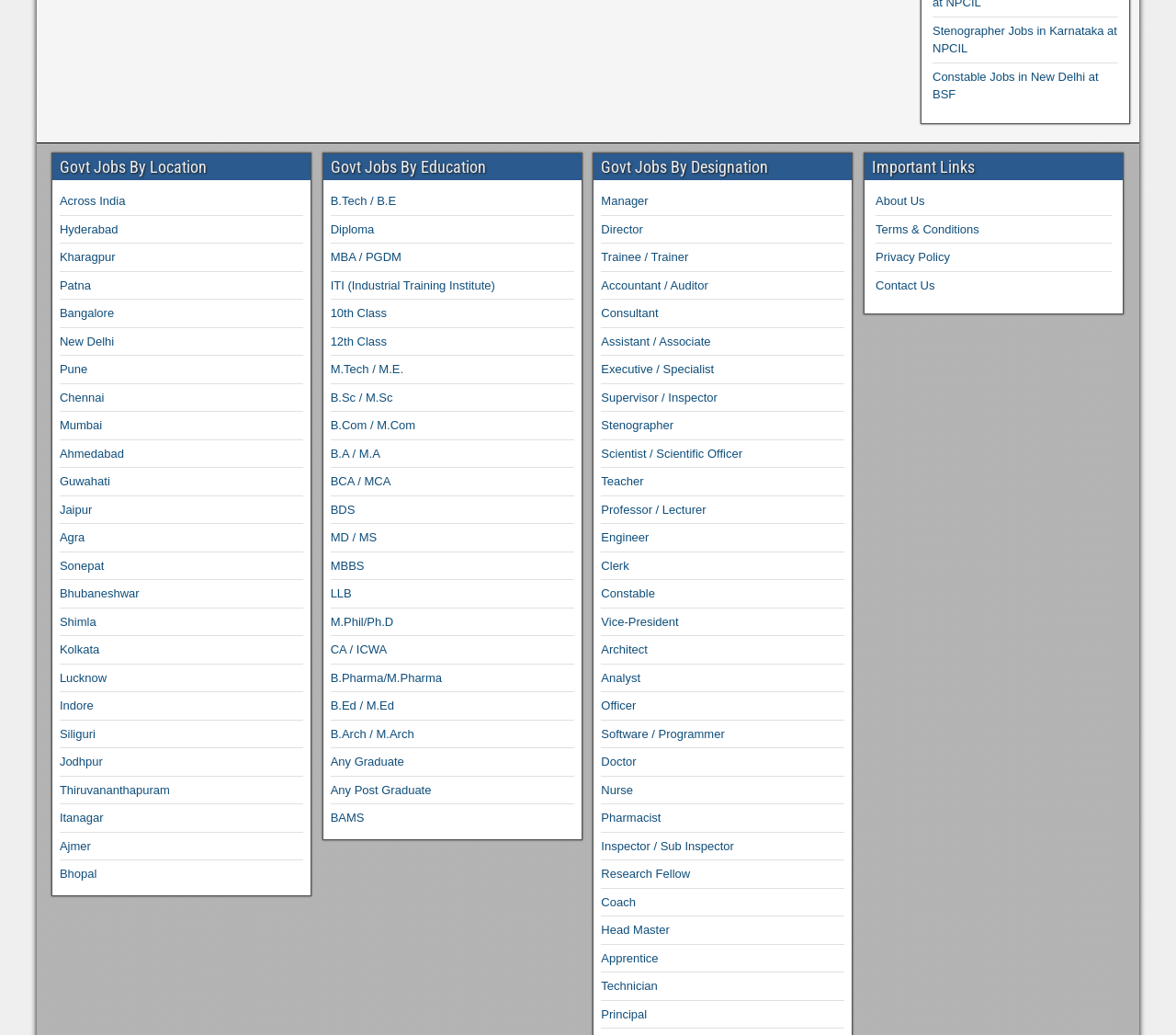How many locations are listed for government jobs?
Give a comprehensive and detailed explanation for the question.

I counted the number of links under the 'Govt Jobs By Location' heading and found 30 locations listed, including Across India, Hyderabad, Kharagpur, and others.